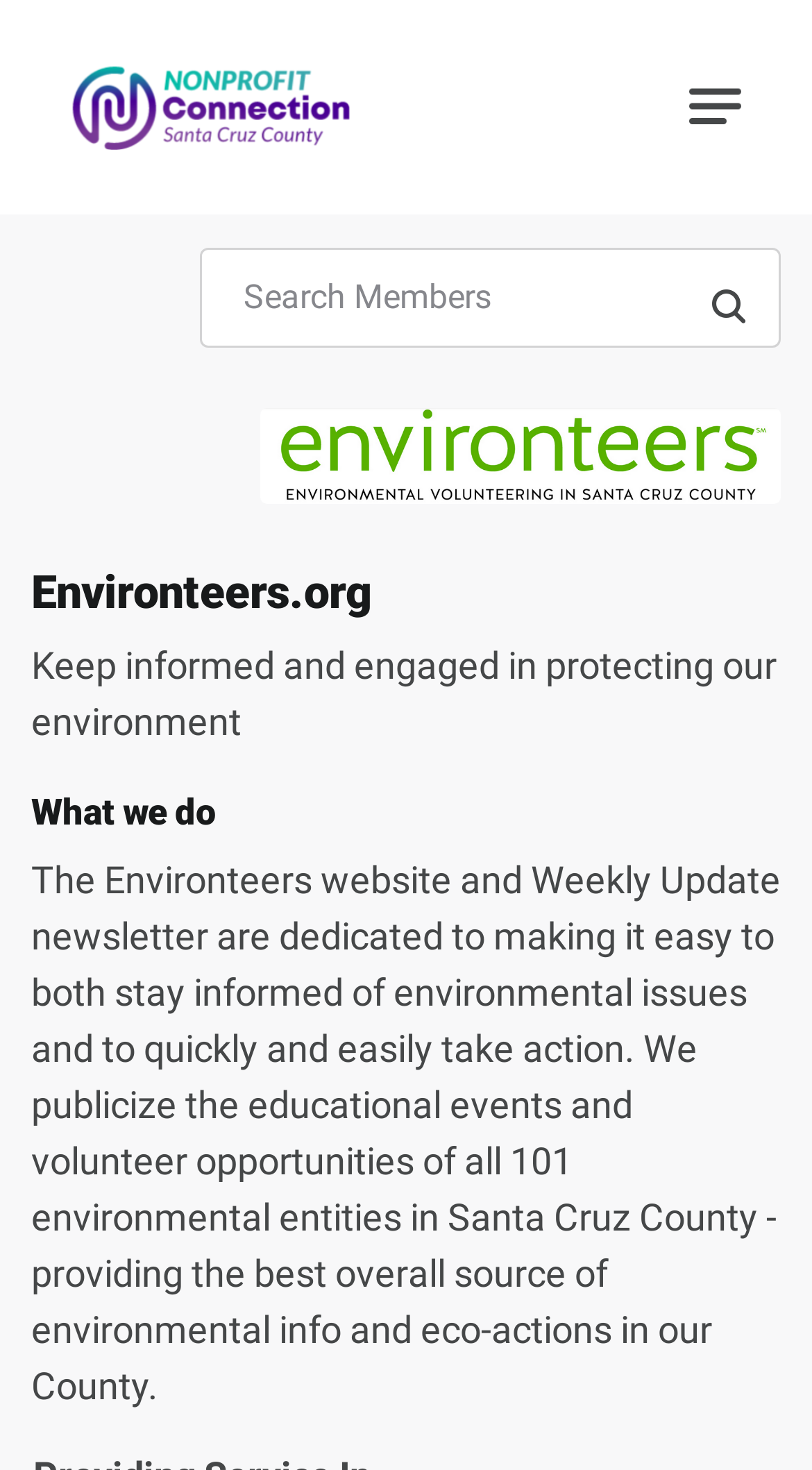Please provide a comprehensive answer to the question below using the information from the image: What is the theme of the website?

I found the answer by reading the various text elements on the website, including the heading 'Environteers.org', the StaticText 'Keep informed and engaged in protecting our environment', and the description of the website's purpose, which all suggest that the theme of the website is related to the environment.